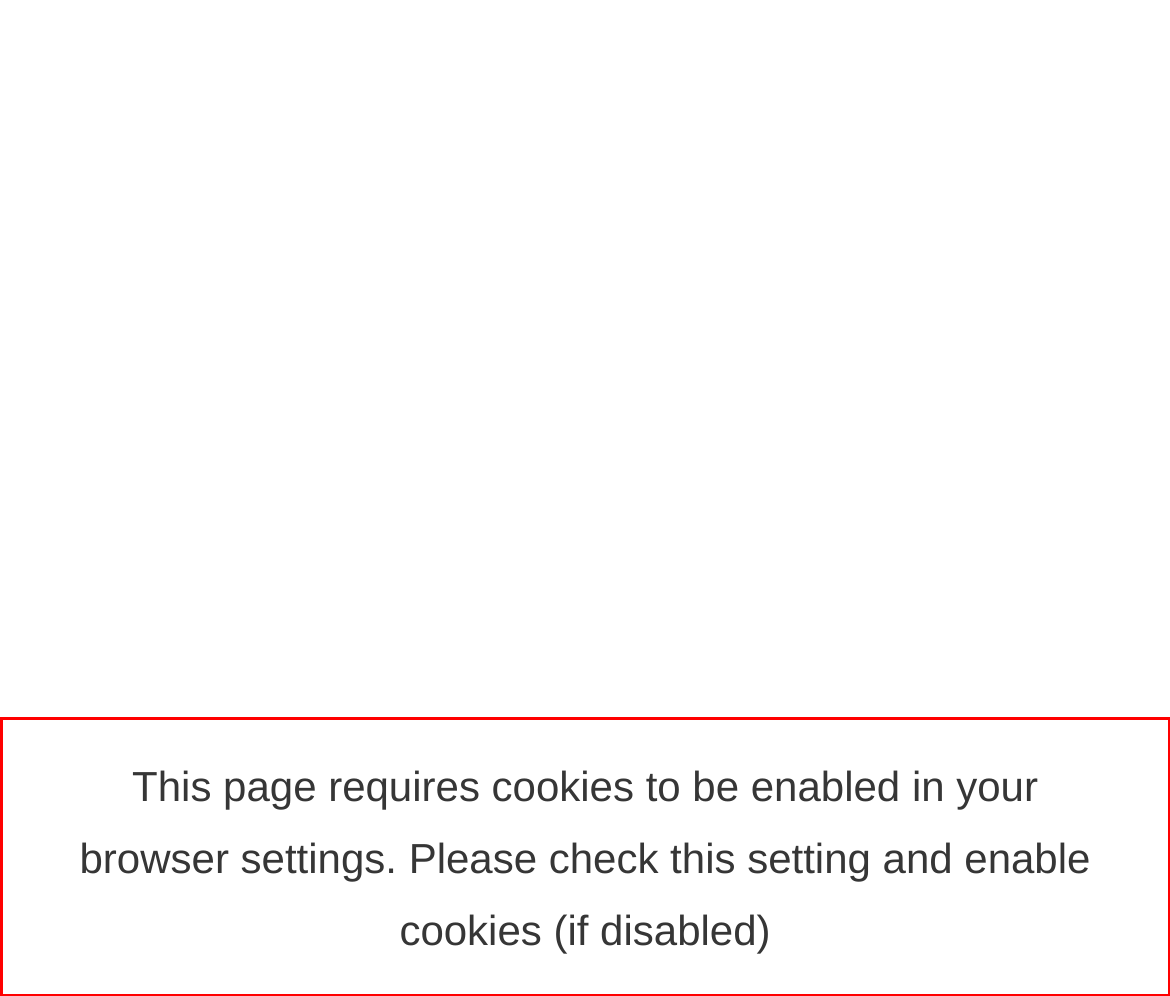Identify the text inside the red bounding box on the provided webpage screenshot by performing OCR.

This page requires cookies to be enabled in your browser settings. Please check this setting and enable cookies (if disabled)